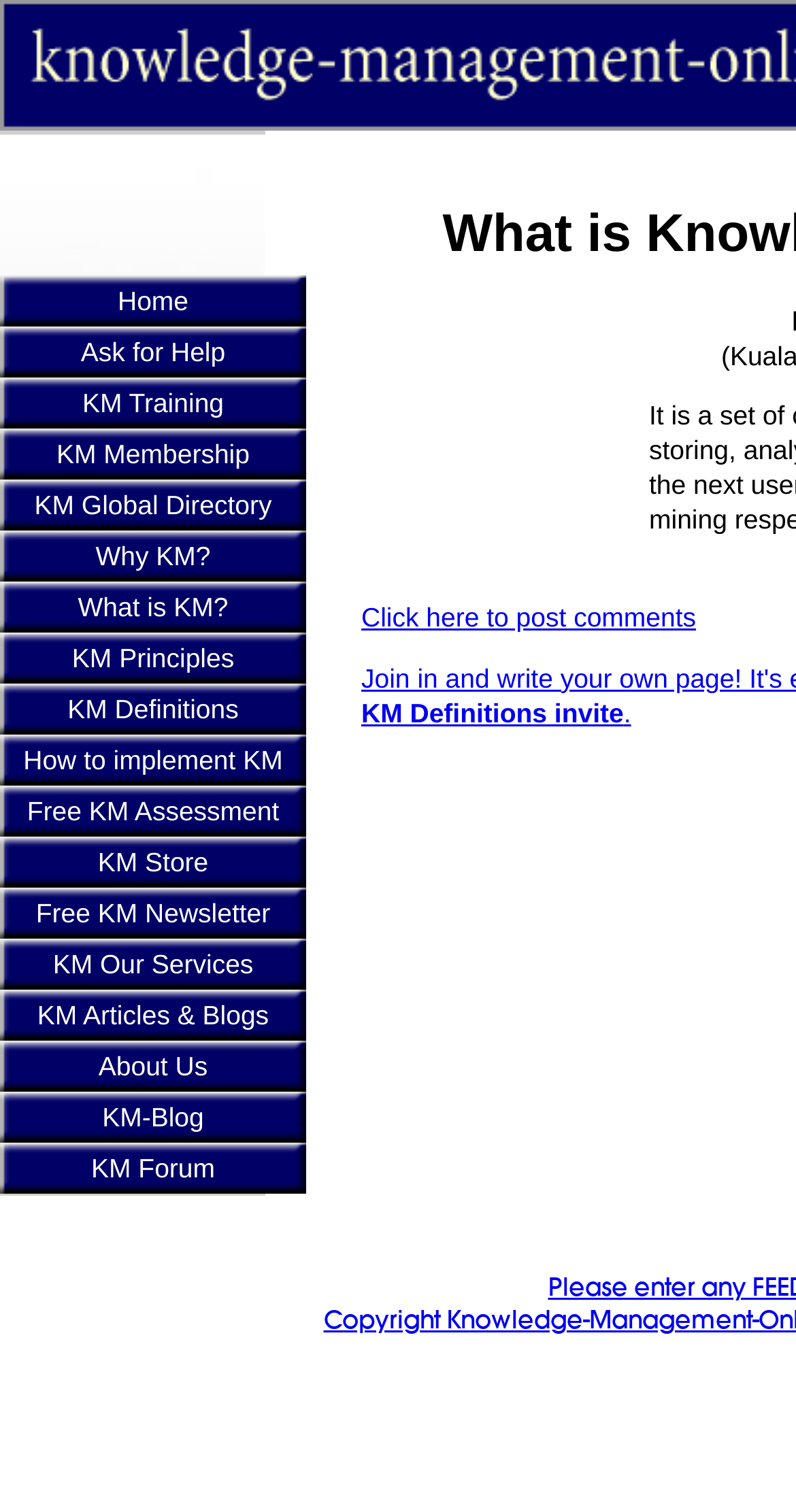Please identify the bounding box coordinates of the element's region that needs to be clicked to fulfill the following instruction: "Click on the 'KM Training' link". The bounding box coordinates should consist of four float numbers between 0 and 1, i.e., [left, top, right, bottom].

[0.0, 0.25, 0.385, 0.283]